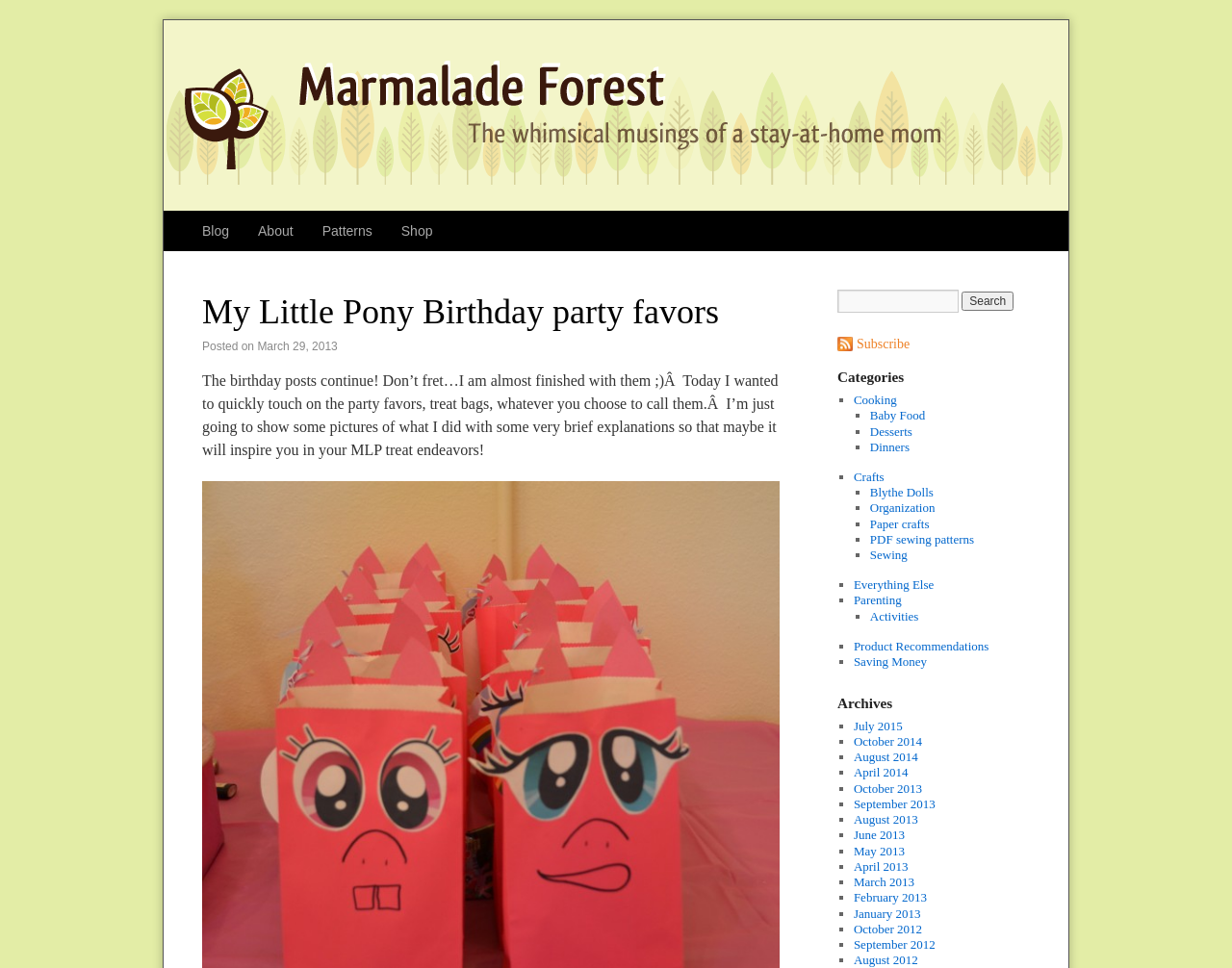How many archives are listed on the webpage?
Answer the question with a detailed and thorough explanation.

The archives are listed as links with list markers, and there are 20 of them, including 'July 2015', 'October 2014', 'August 2014', and so on.